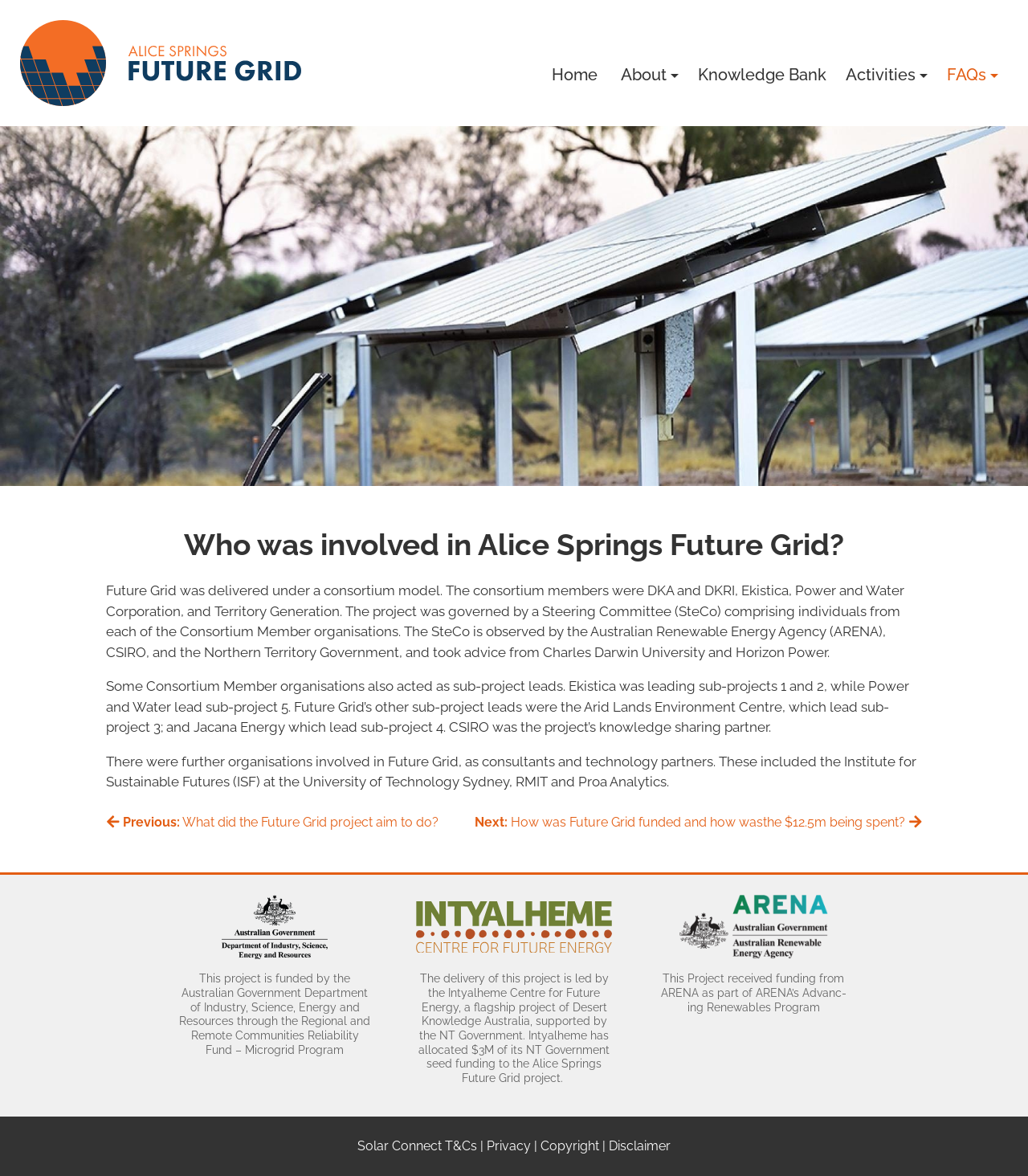Review the image closely and give a comprehensive answer to the question: How many consortium members were involved in the Future Grid project?

I found the answer by reading the text on the webpage, which states that 'The consortium members were DKA and DKRI, Ekistica, Power and Water Corporation, and Territory Generation.' This indicates that there were five consortium members involved in the project.